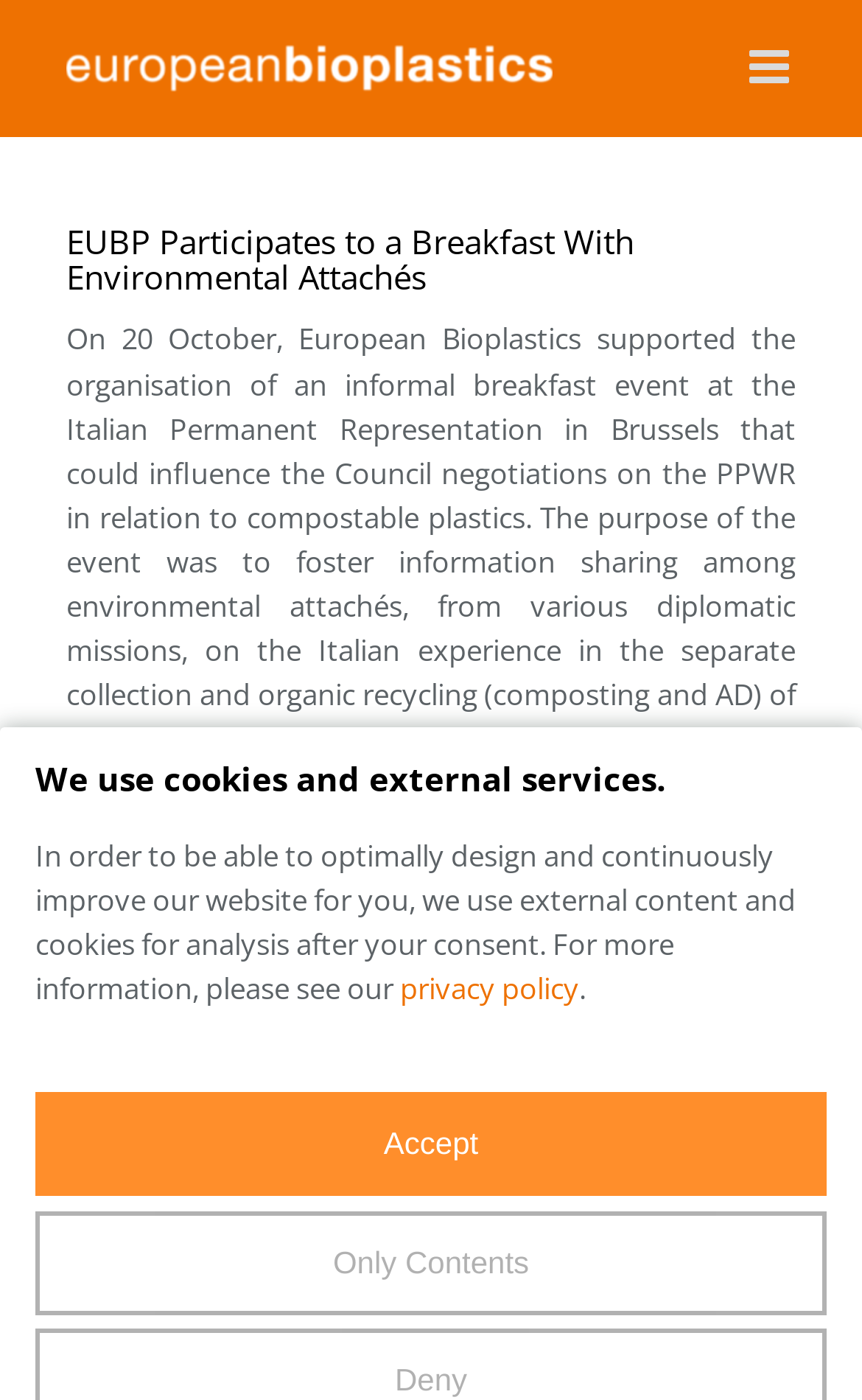Provide the bounding box coordinates of the HTML element described as: "alt="European Bioplastics e.V. Logo"". The bounding box coordinates should be four float numbers between 0 and 1, i.e., [left, top, right, bottom].

[0.077, 0.032, 0.641, 0.066]